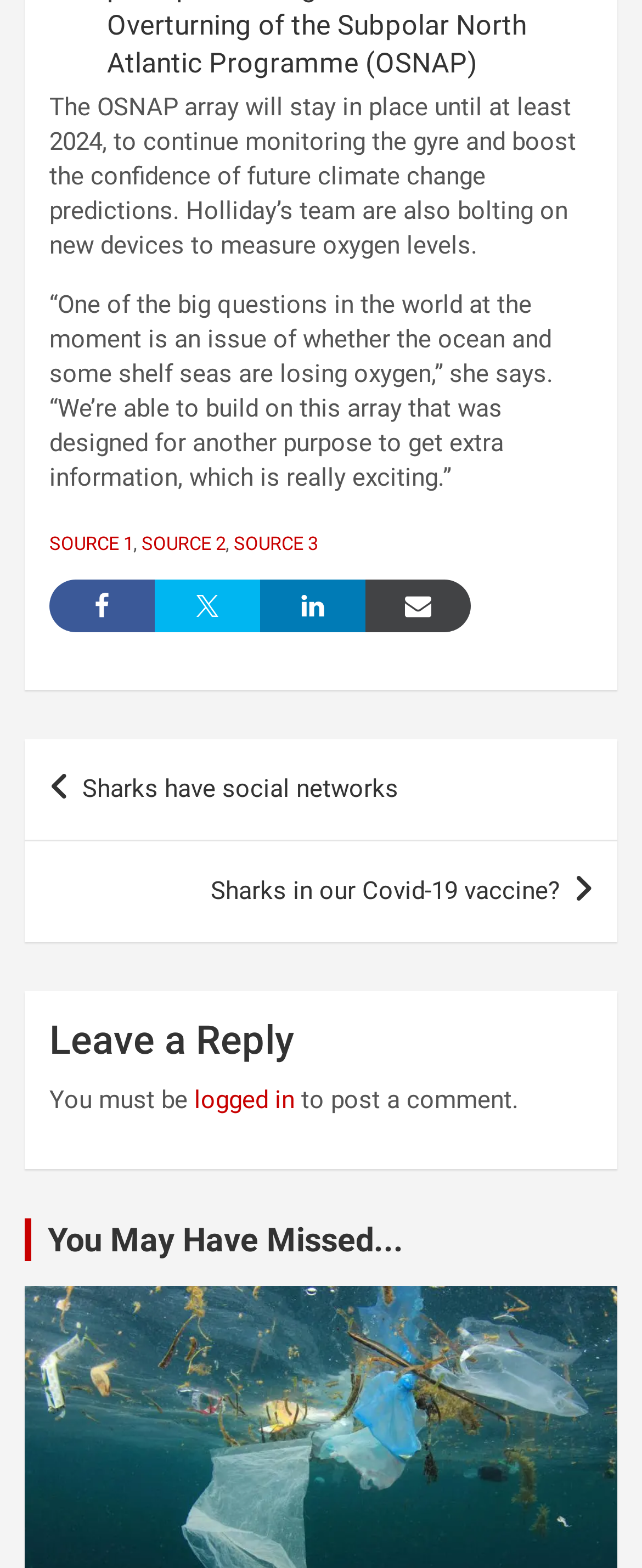Please answer the following question using a single word or phrase: 
How many navigation links are available?

2